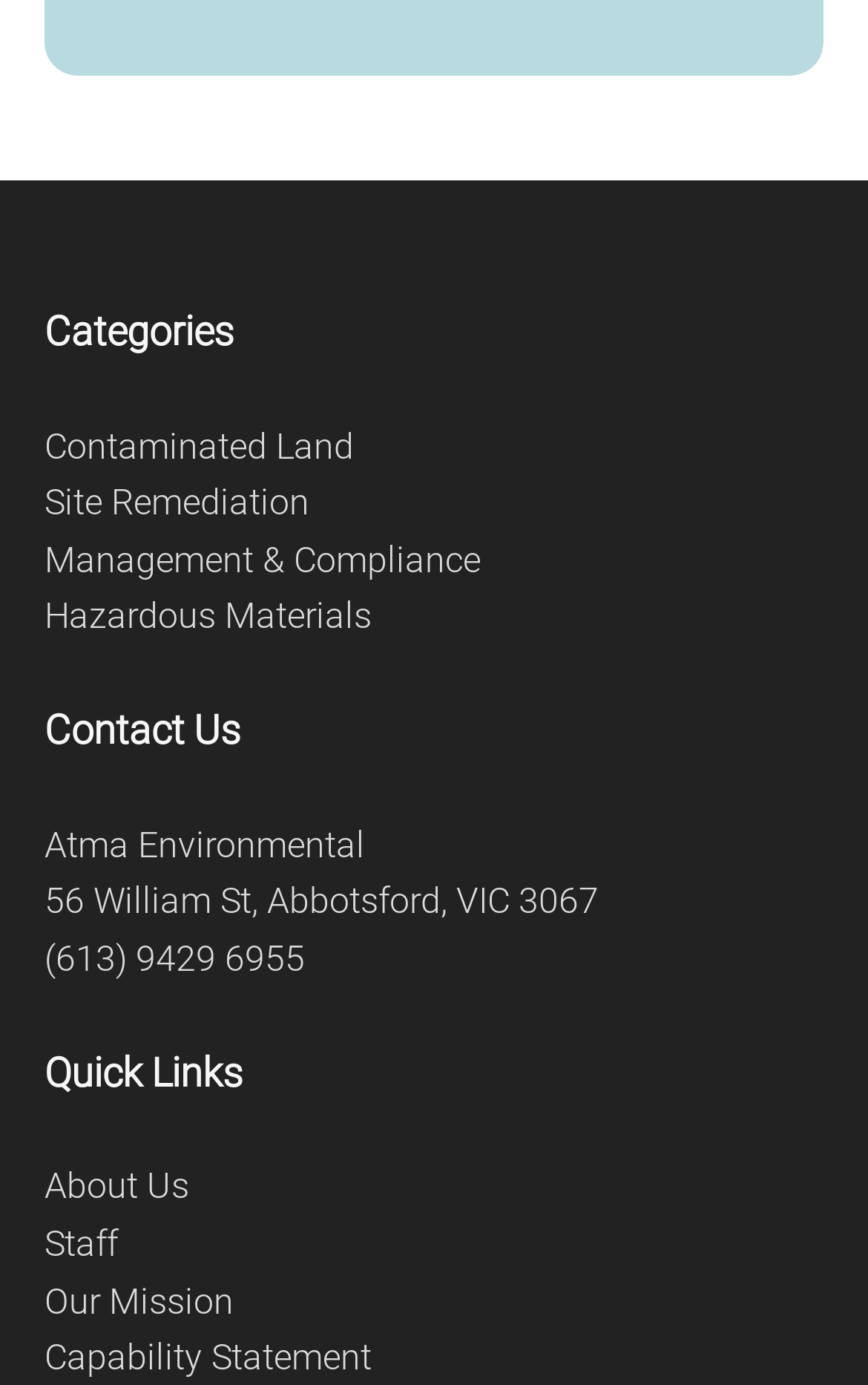What is the address of the company?
Look at the image and respond with a one-word or short-phrase answer.

56 William St, Abbotsford, VIC 3067